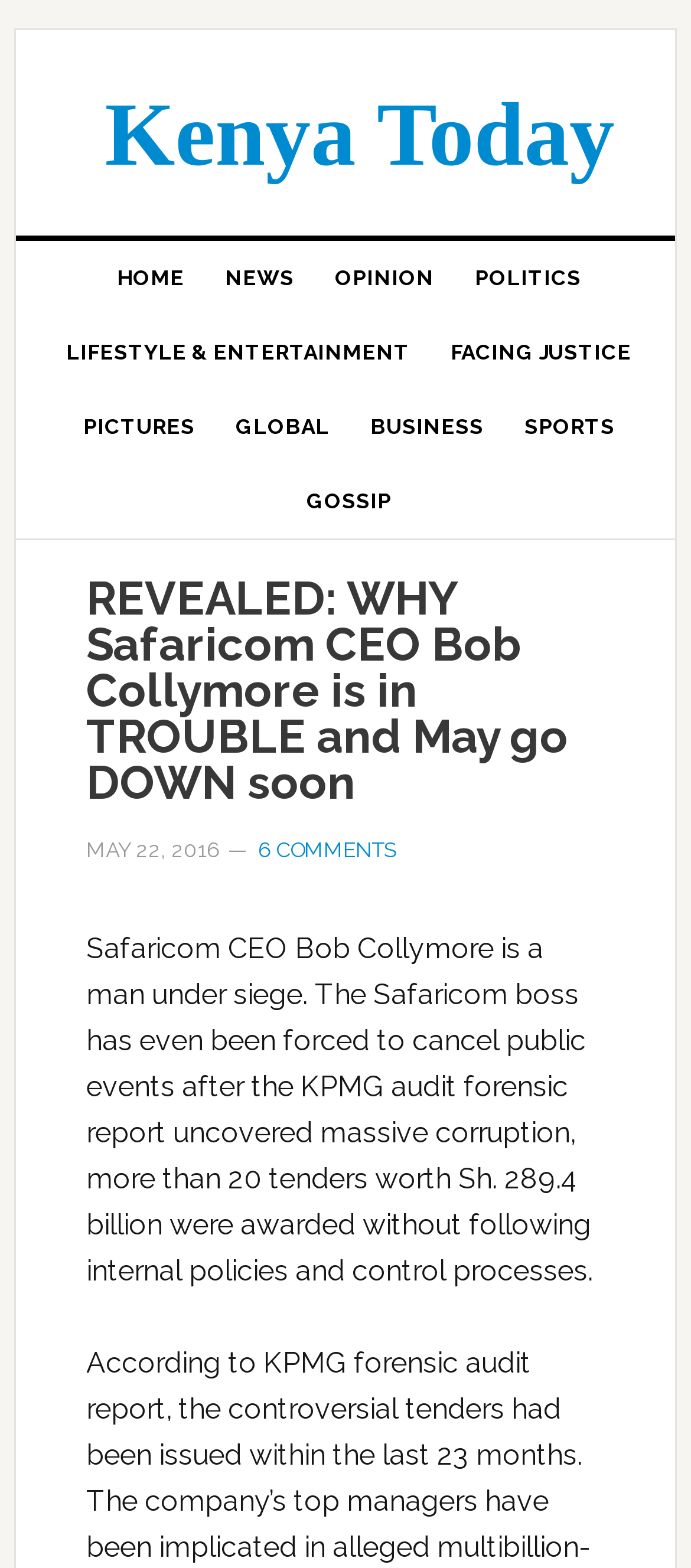Find the main header of the webpage and produce its text content.

REVEALED: WHY Safaricom CEO Bob Collymore is in TROUBLE and May go DOWN soon